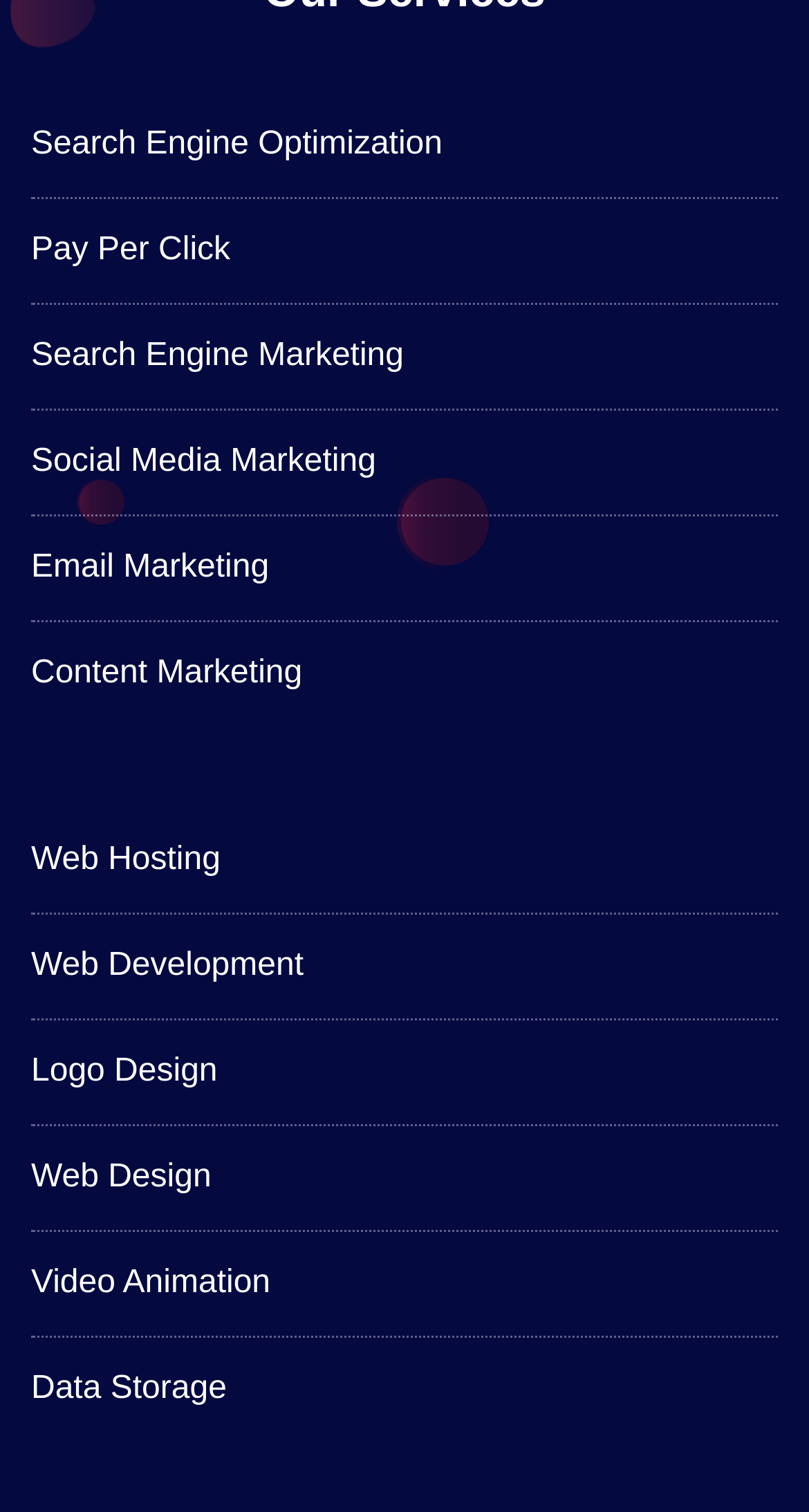Find the bounding box coordinates for the element that must be clicked to complete the instruction: "Explore Pay Per Click". The coordinates should be four float numbers between 0 and 1, indicated as [left, top, right, bottom].

[0.038, 0.154, 0.285, 0.177]